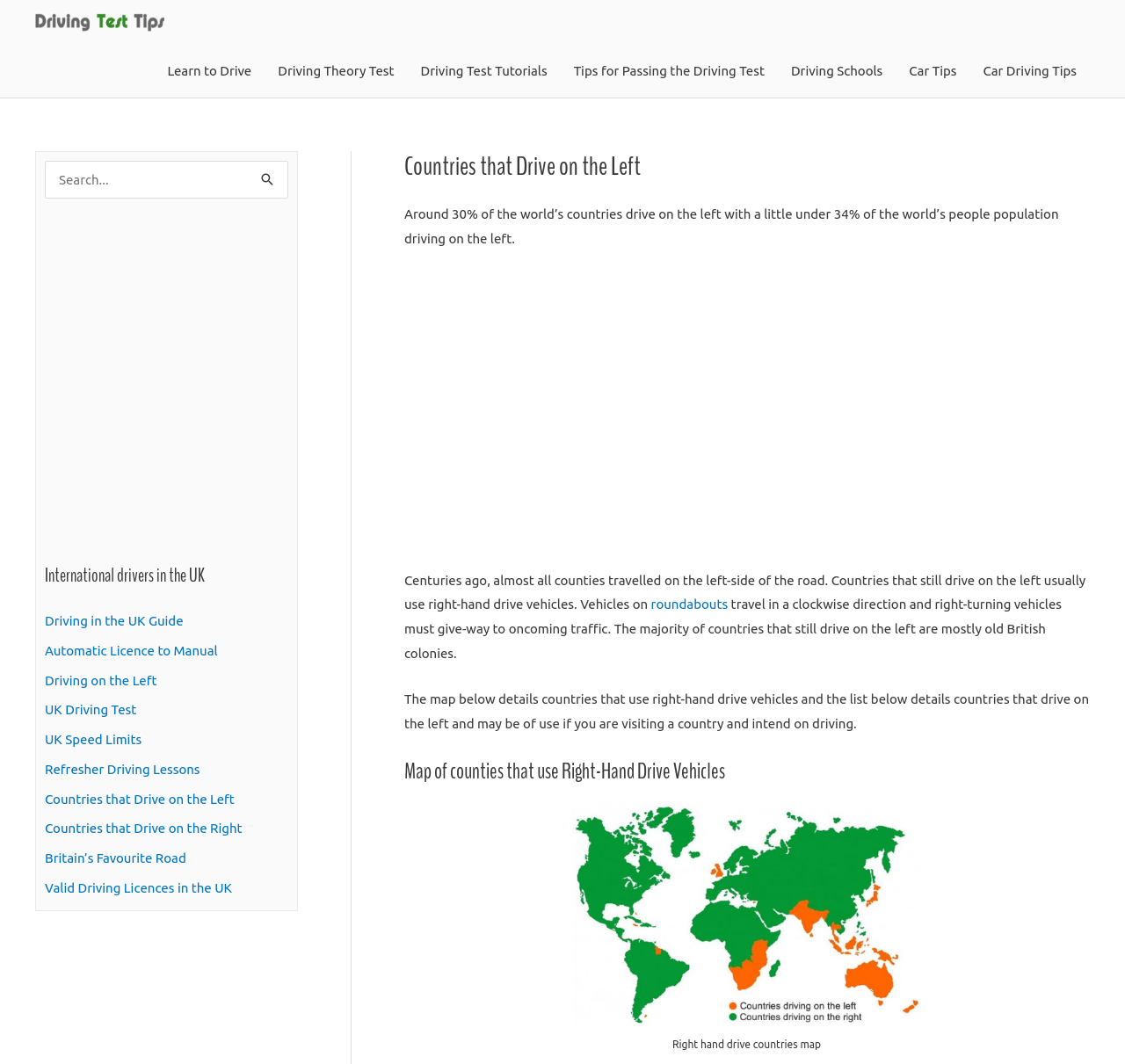Determine the bounding box coordinates for the area that should be clicked to carry out the following instruction: "Click on the link to countries that drive on the right".

[0.04, 0.771, 0.215, 0.786]